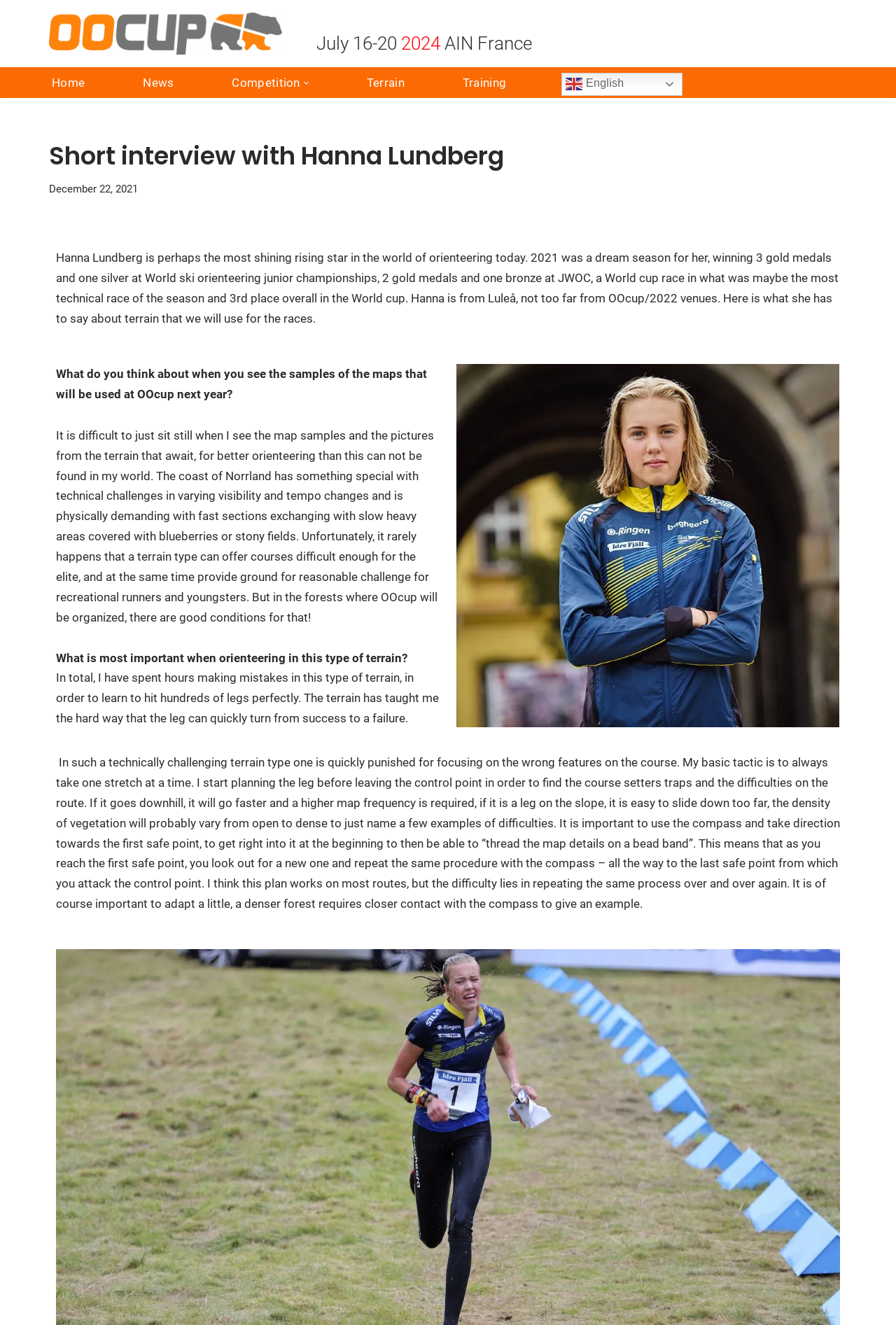Specify the bounding box coordinates of the area that needs to be clicked to achieve the following instruction: "Read the interview with Hanna Lundberg".

[0.062, 0.189, 0.936, 0.246]